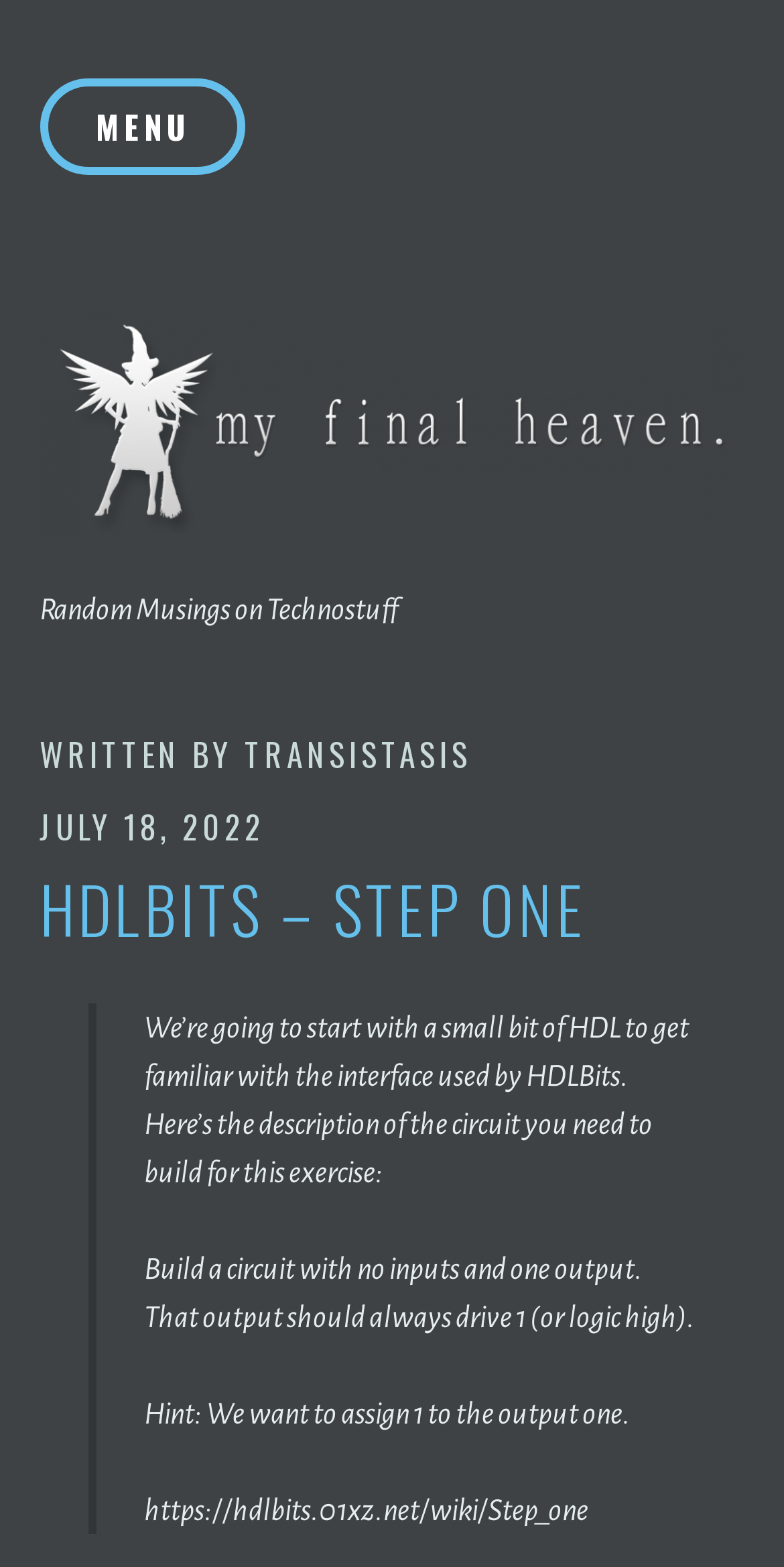How many outputs should the circuit have?
From the details in the image, provide a complete and detailed answer to the question.

The description of the circuit says 'Build a circuit with no inputs and one output', so the circuit should have one output.